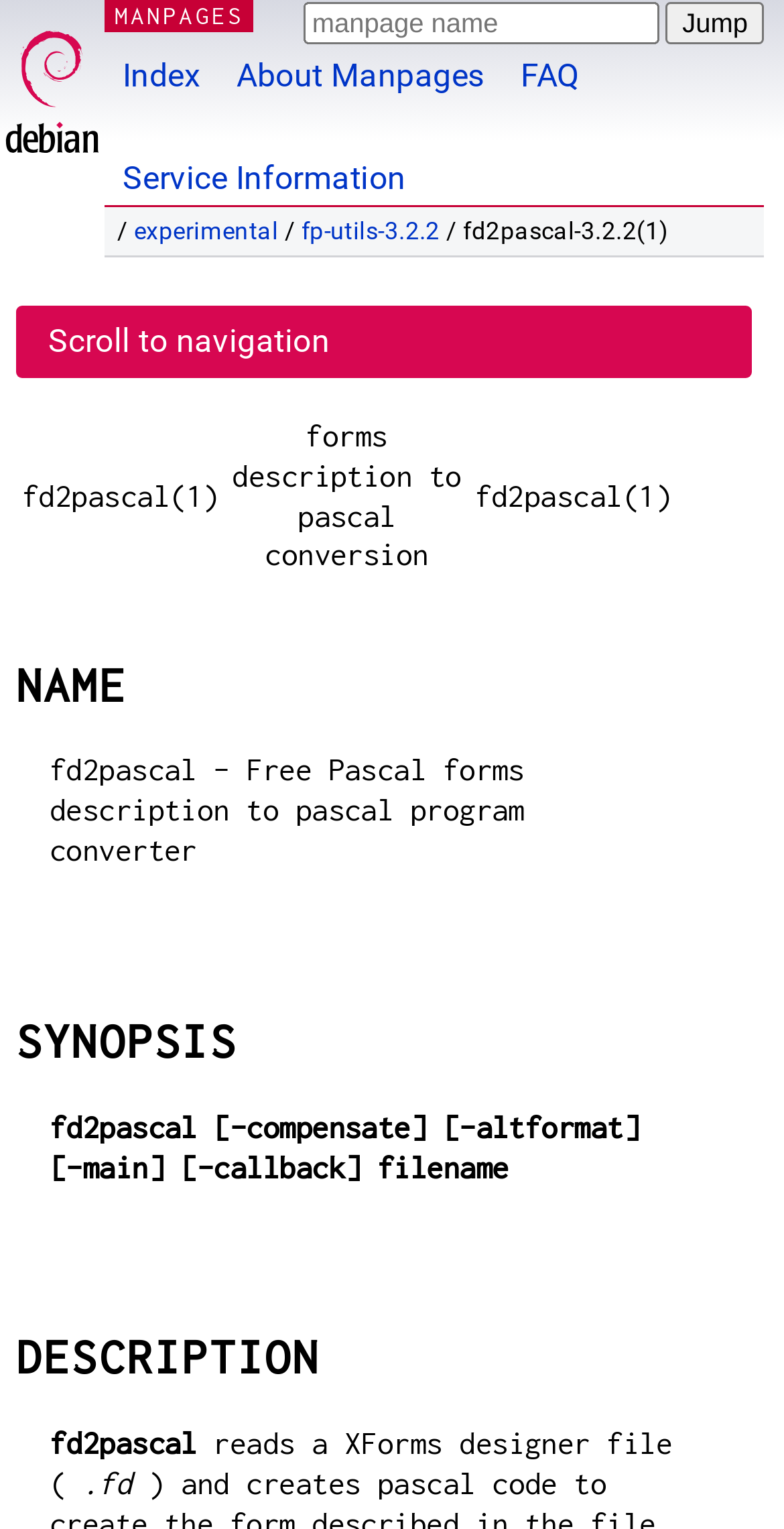Answer the question below using just one word or a short phrase: 
What is the purpose of the fd2pascal program?

forms description to pascal conversion